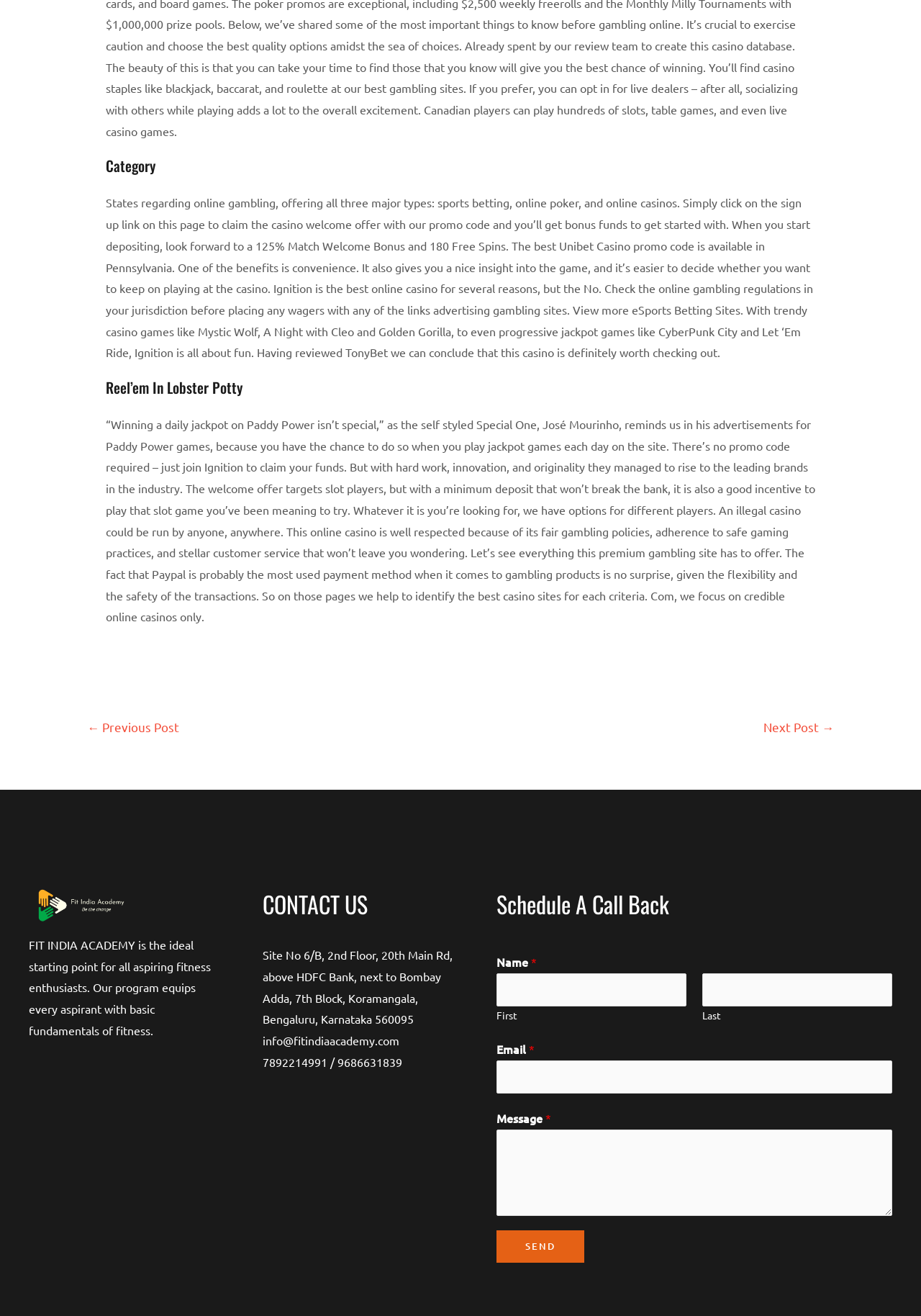What type of games are mentioned in the text?
Please provide a single word or phrase as the answer based on the screenshot.

online gambling games